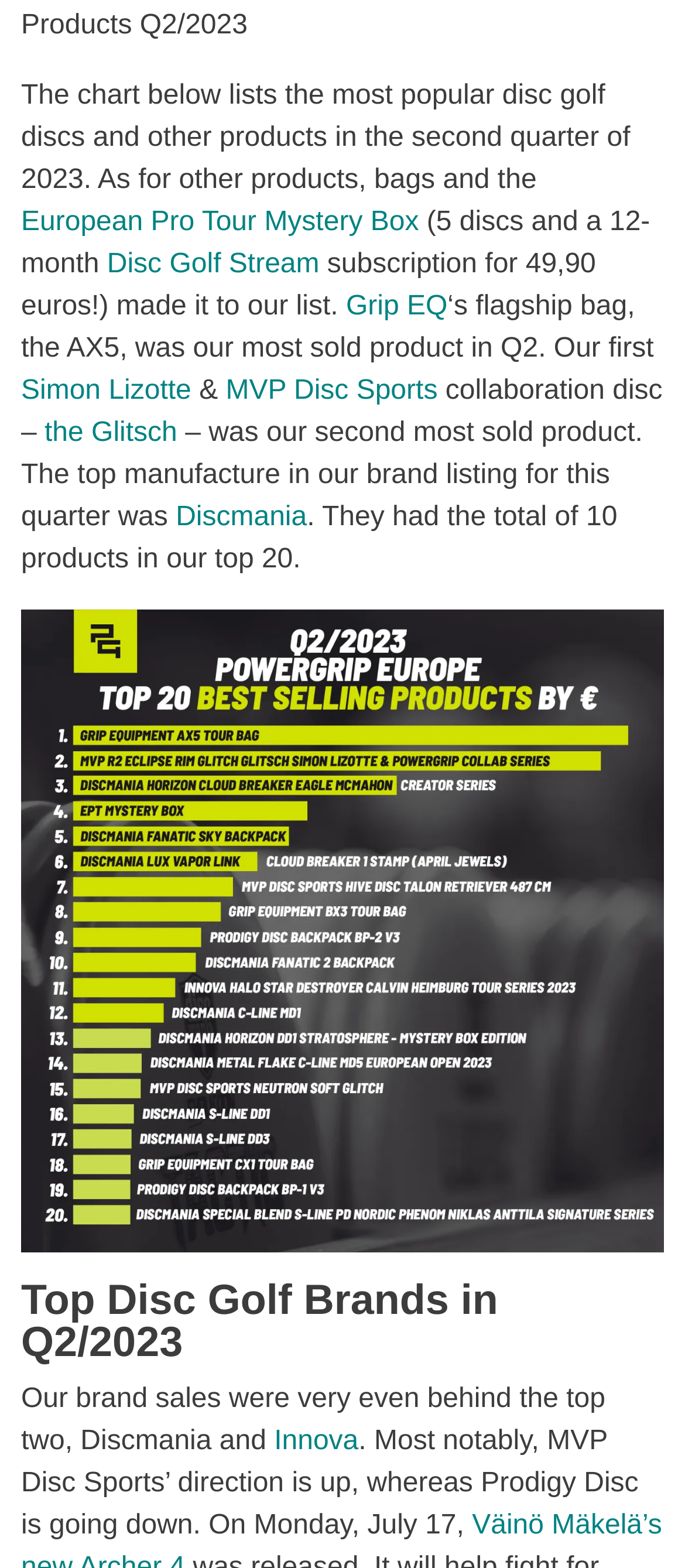Please specify the bounding box coordinates of the region to click in order to perform the following instruction: "Like the post".

None